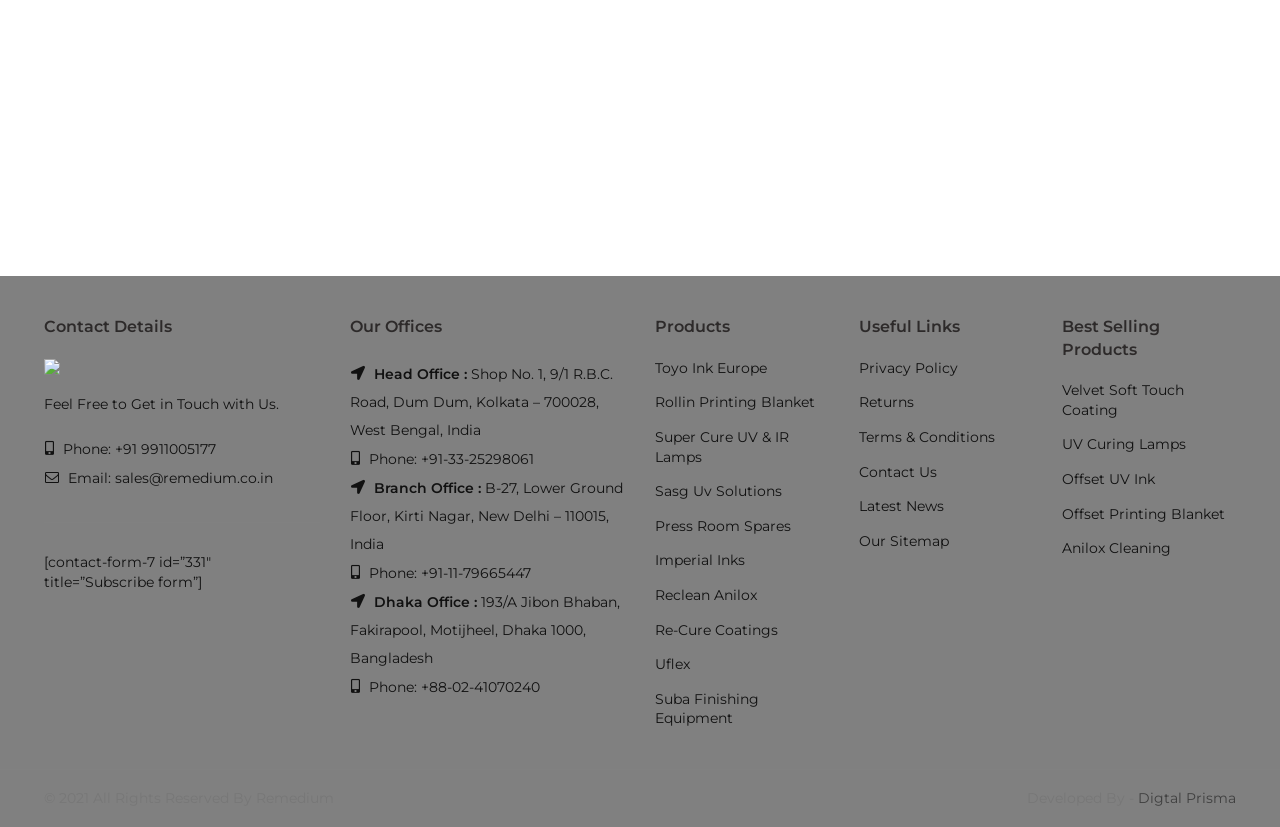Determine the bounding box coordinates for the area that should be clicked to carry out the following instruction: "Click on the 'SHANKARA INFRASTRUCTURE MATERIALS LTD. v. ACIT [2021] 130 taxmann.com 67 (Karnataka HC)' link".

None